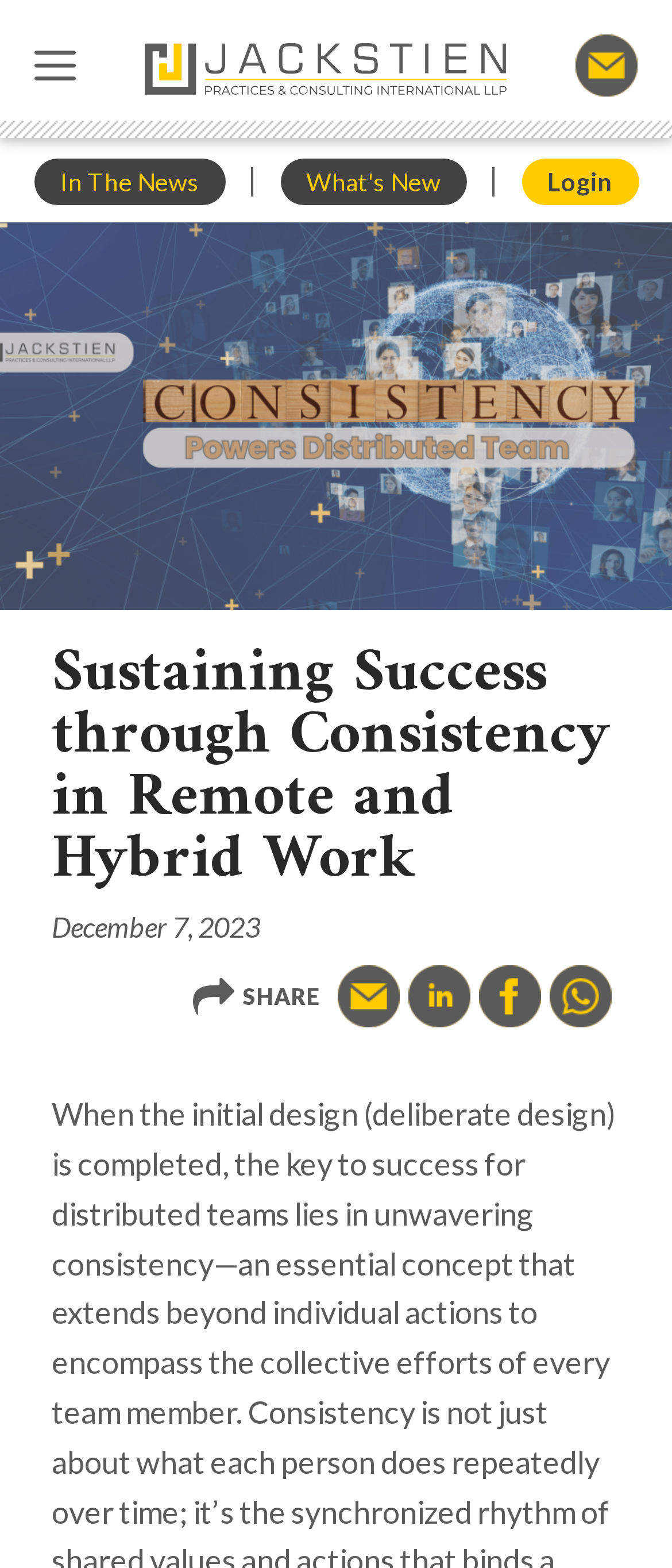What is the date mentioned in the article?
Please provide a single word or phrase as the answer based on the screenshot.

December 7, 2023